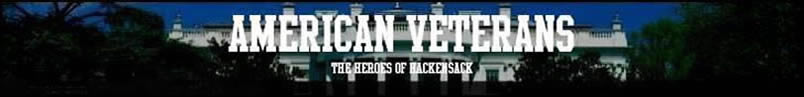What is the subtitle of the banner?
Provide a detailed and extensive answer to the question.

Below the main title 'AMERICAN VETERANS', the subtitle 'THE HEROES OF HACKENSACK' further emphasizes the theme of honoring local veterans, specifically those from Hackensack.